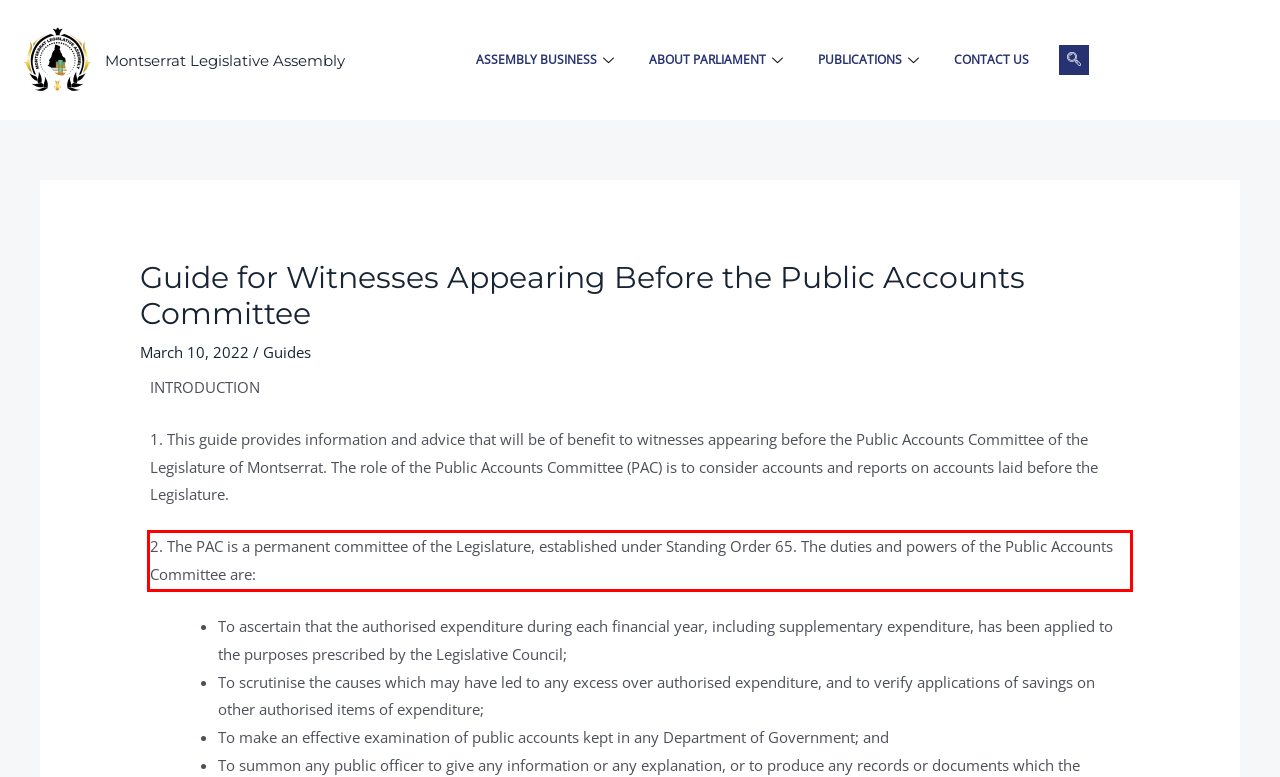From the given screenshot of a webpage, identify the red bounding box and extract the text content within it.

2. The PAC is a permanent committee of the Legislature, established under Standing Order 65. The duties and powers of the Public Accounts Committee are: